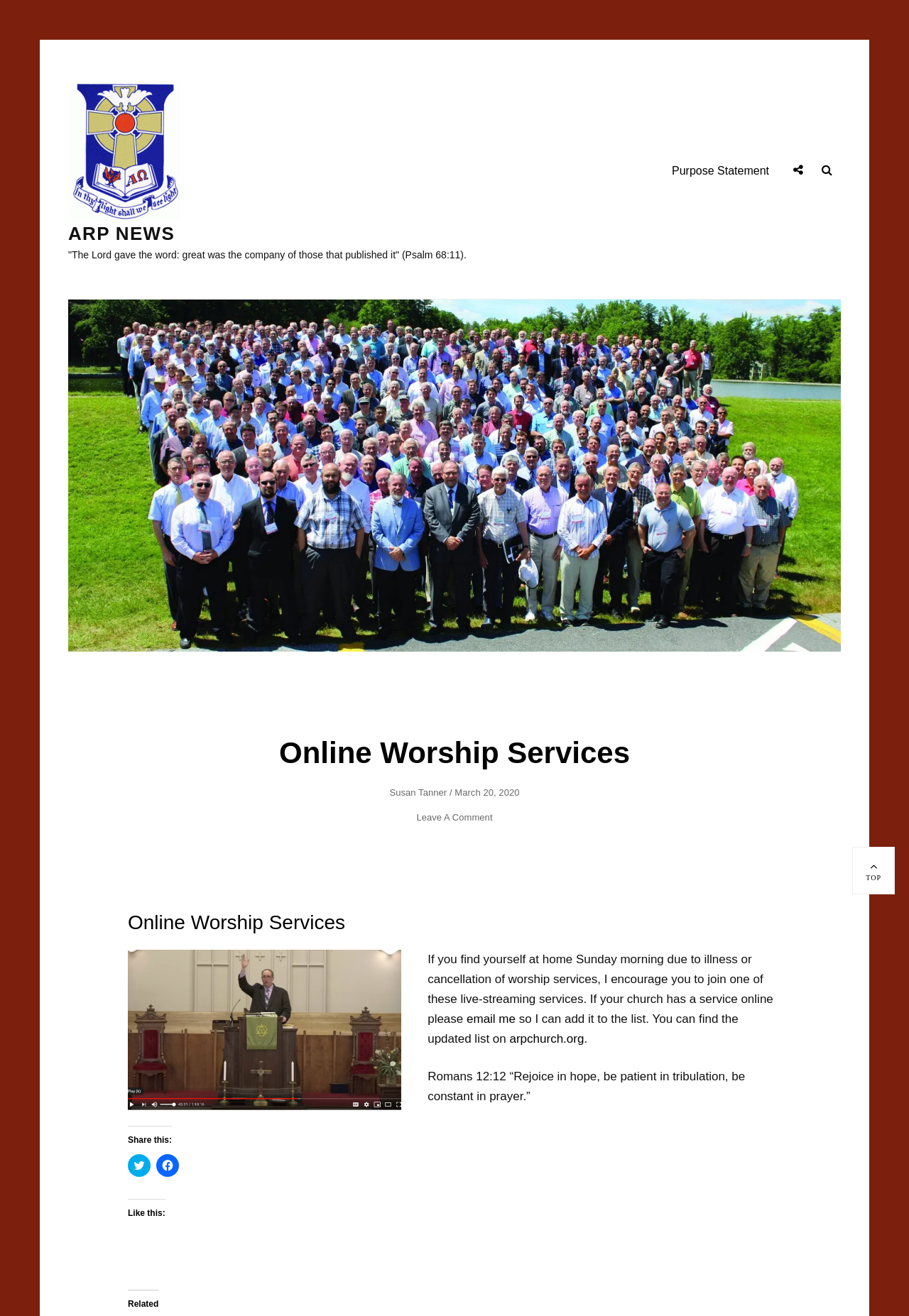Please find the bounding box coordinates of the element that must be clicked to perform the given instruction: "Read the purpose statement". The coordinates should be four float numbers from 0 to 1, i.e., [left, top, right, bottom].

[0.739, 0.117, 0.846, 0.144]